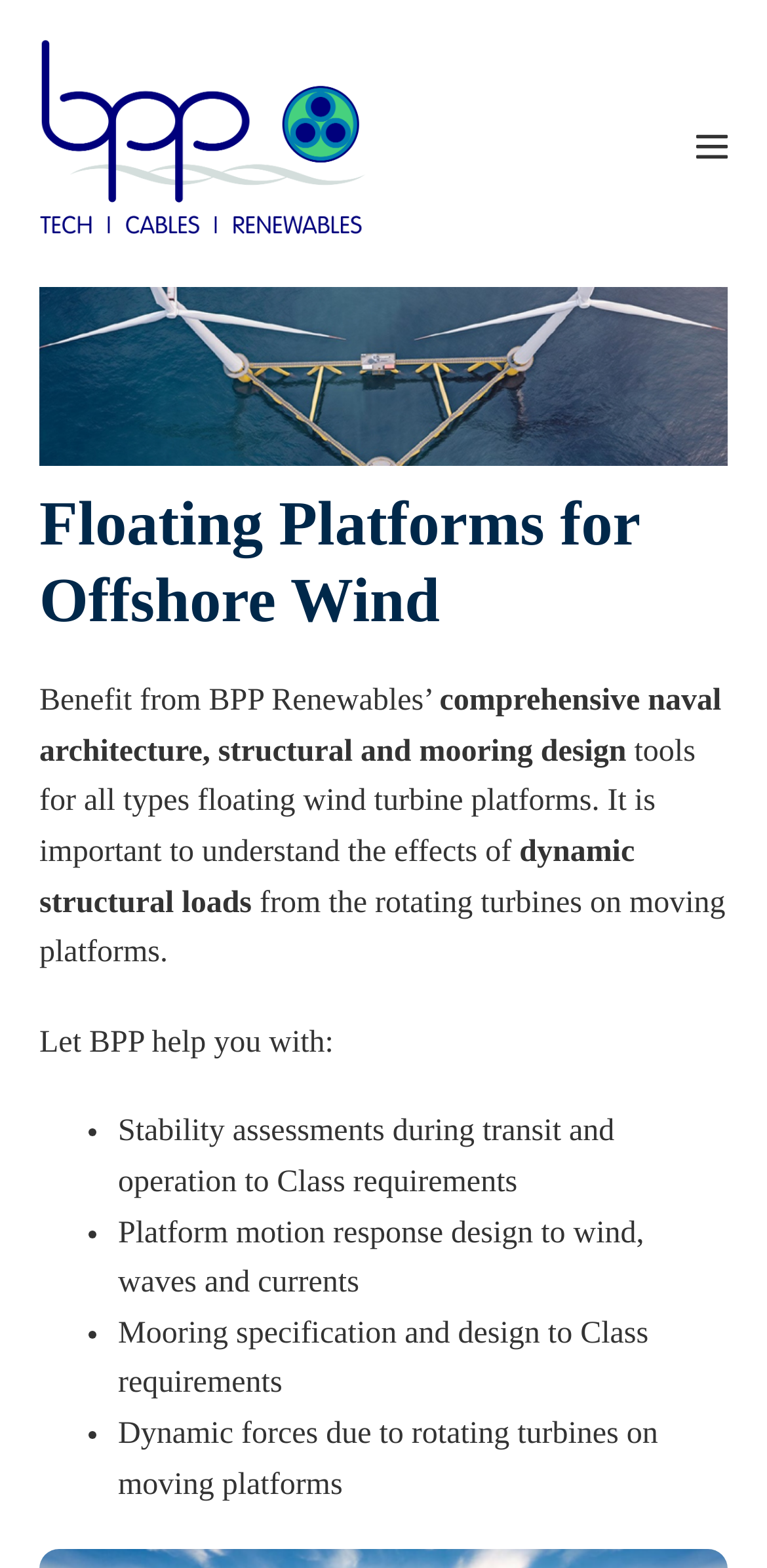Generate a thorough caption detailing the webpage content.

The webpage is about Floating Platforms for Offshore Wind by BPP Renewables. At the top left, there is a link to "BPP Renewables" accompanied by an image with the same name. On the top right, there is a button for mobile site navigation. Below the navigation button, there is a figure that spans the entire width of the page.

The main content of the page starts with a heading "Floating Platforms for Offshore Wind" at the top center. Below the heading, there is a paragraph of text that describes the benefits of BPP Renewables, including comprehensive naval architecture, structural and mooring design tools for all types of floating wind turbine platforms. The text also highlights the importance of understanding the effects of dynamic structural loads from rotating turbines on moving platforms.

Following the paragraph, there is a list of services offered by BPP Renewables, including stability assessments, platform motion response design, mooring specification and design, and dynamic forces due to rotating turbines on moving platforms. Each list item is marked with a bullet point and is positioned below the previous one, forming a vertical list.